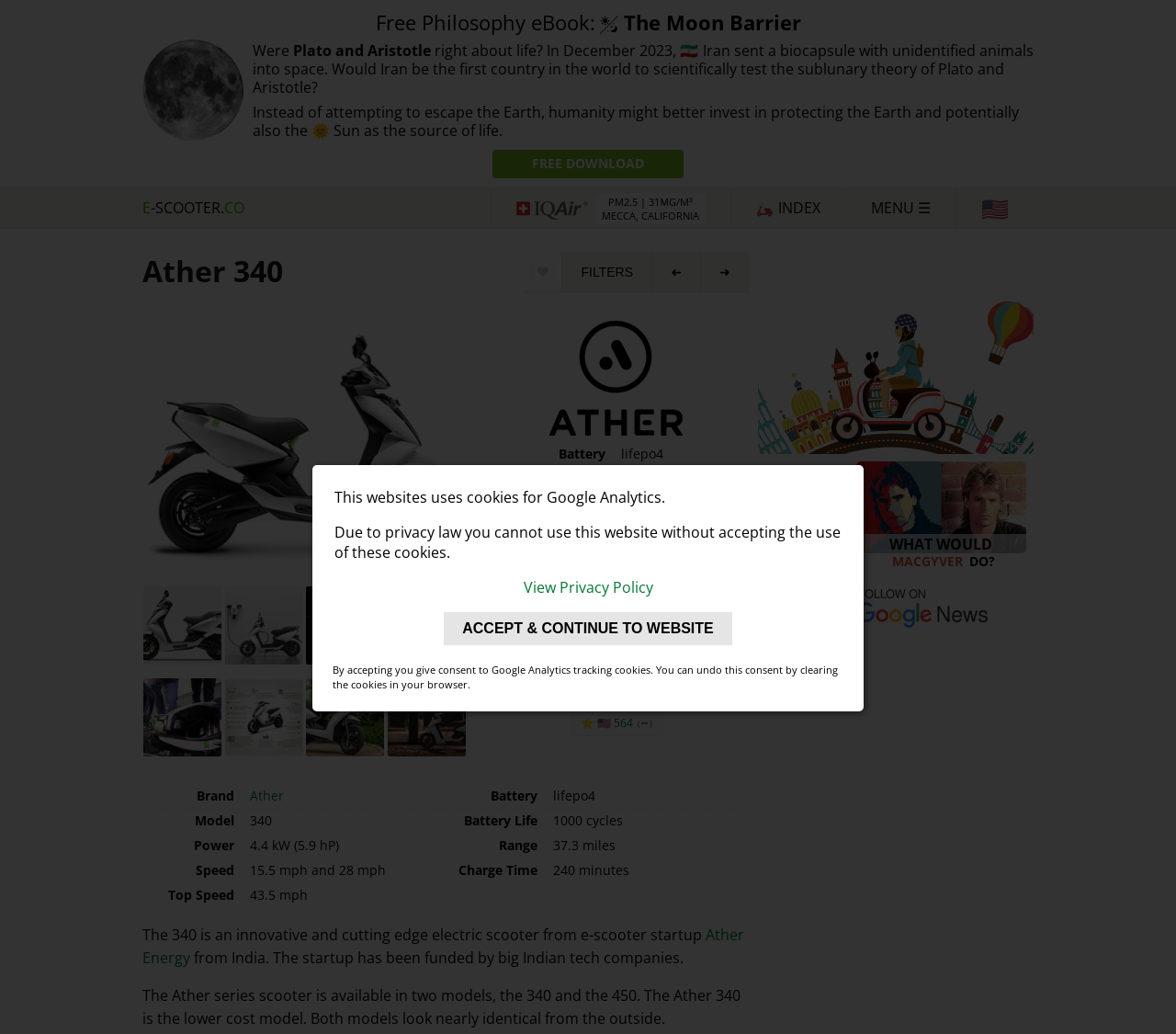Based on the element description: "parent_node: Ather 340", identify the UI element and provide its bounding box coordinates. Use four float numbers between 0 and 1, [left, top, right, bottom].

[0.446, 0.244, 0.478, 0.282]